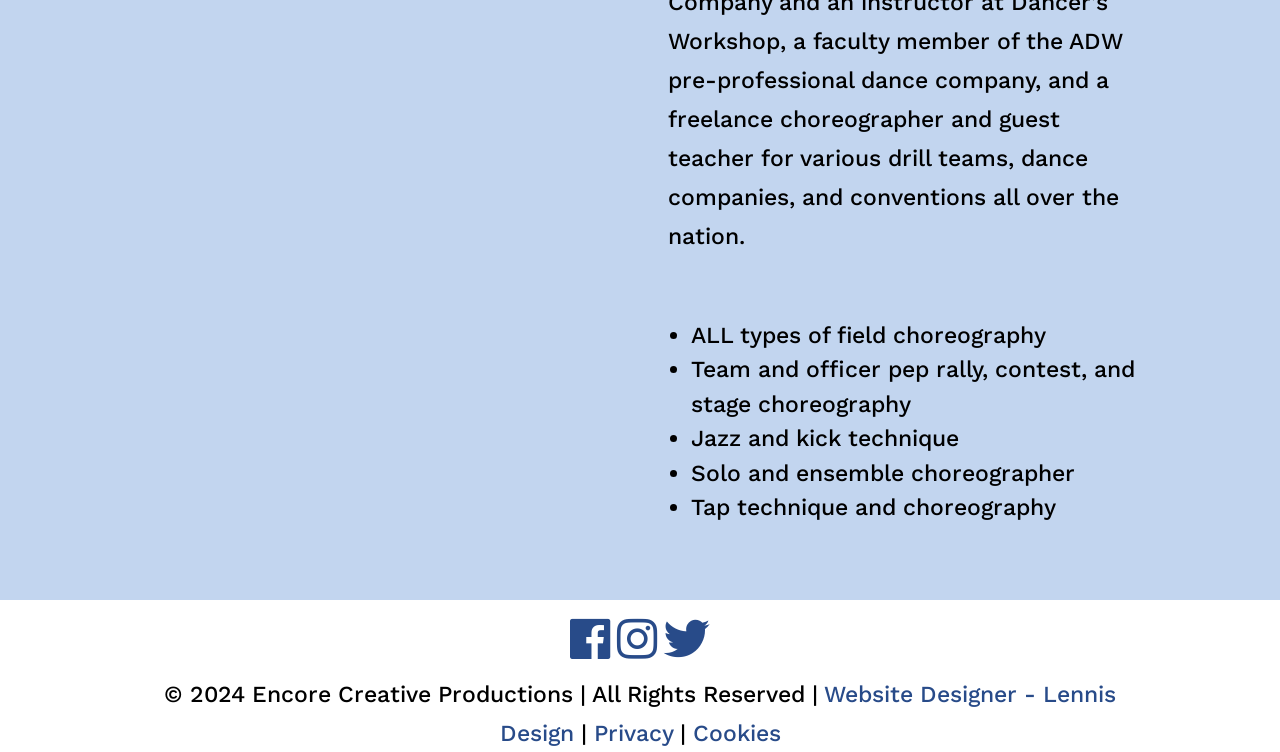What types of choreography are mentioned?
Please give a detailed and elaborate answer to the question based on the image.

I found a list of bullet points on the webpage, each describing a type of choreography. The list includes 'ALL types of field choreography', 'Team and officer pep rally, contest, and stage choreography', 'Jazz and kick technique', 'Solo and ensemble choreographer', and 'Tap technique and choreography'.